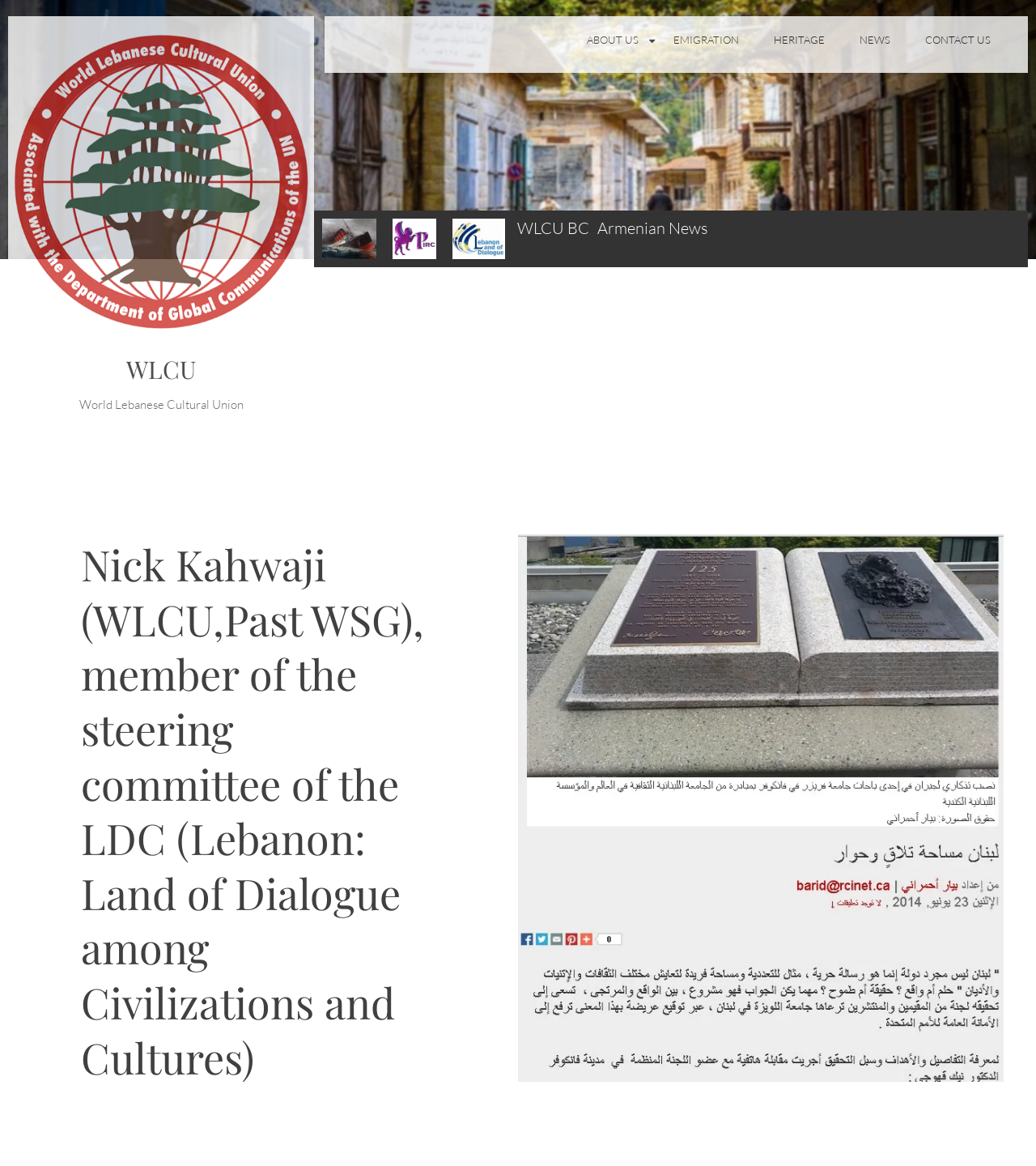Can you find the bounding box coordinates for the element that needs to be clicked to execute this instruction: "Explore the EMIGRATION section"? The coordinates should be given as four float numbers between 0 and 1, i.e., [left, top, right, bottom].

[0.635, 0.021, 0.729, 0.048]